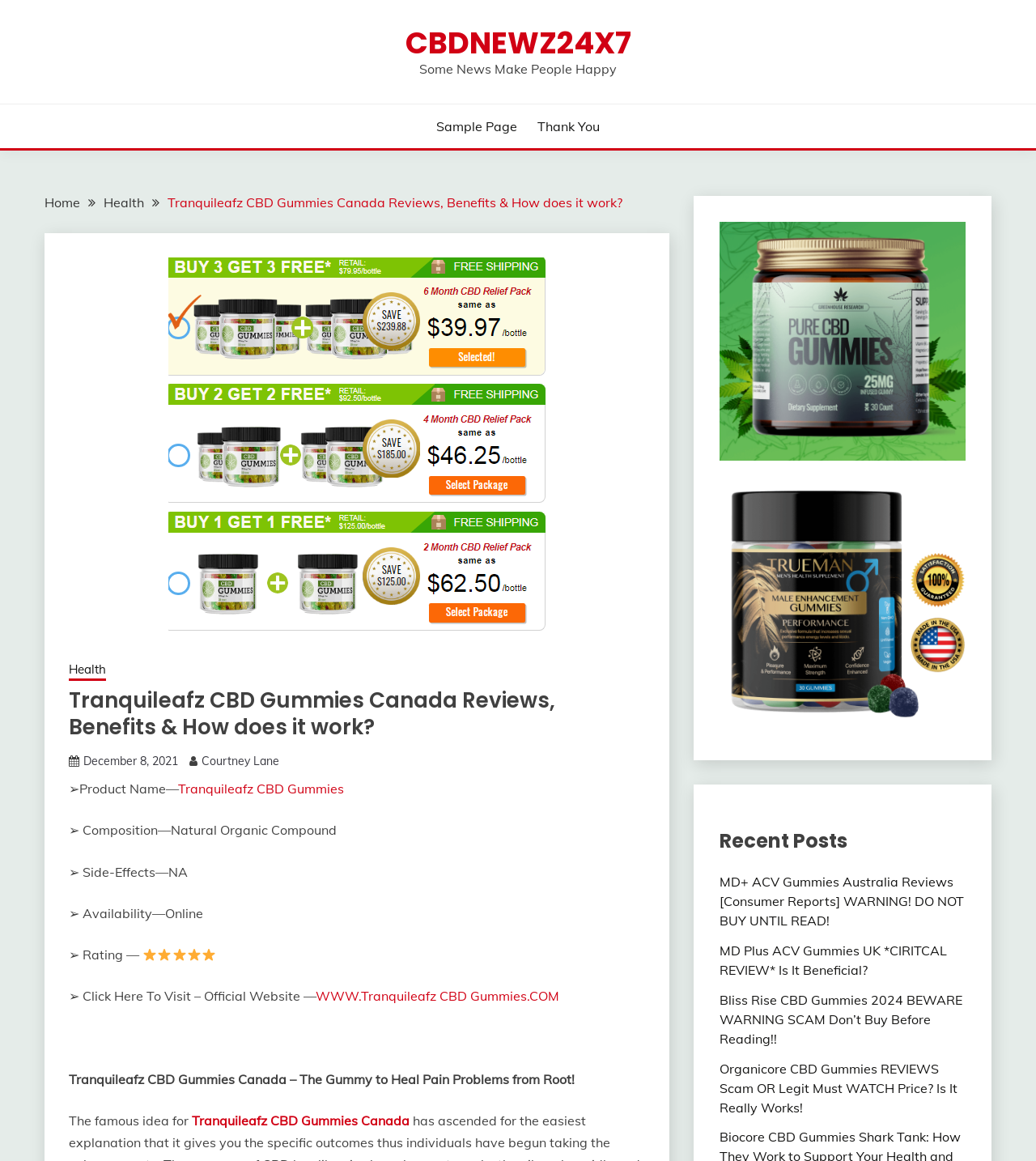Using the details in the image, give a detailed response to the question below:
What is the name of the author of the review?

I found the answer by looking at the link 'Courtney Lane' which is described as the author of the review.